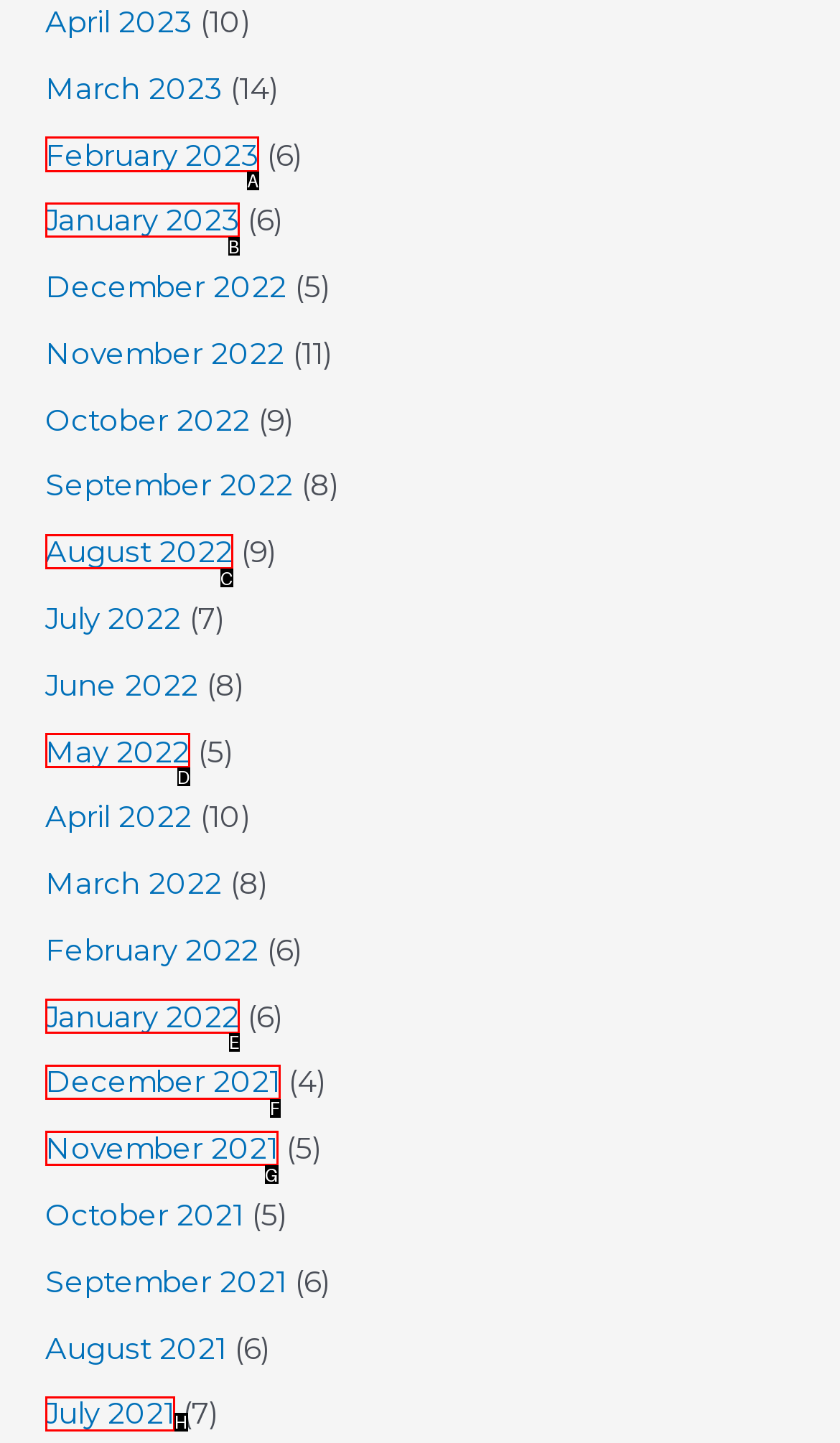Indicate the UI element to click to perform the task: View February 2023. Reply with the letter corresponding to the chosen element.

A